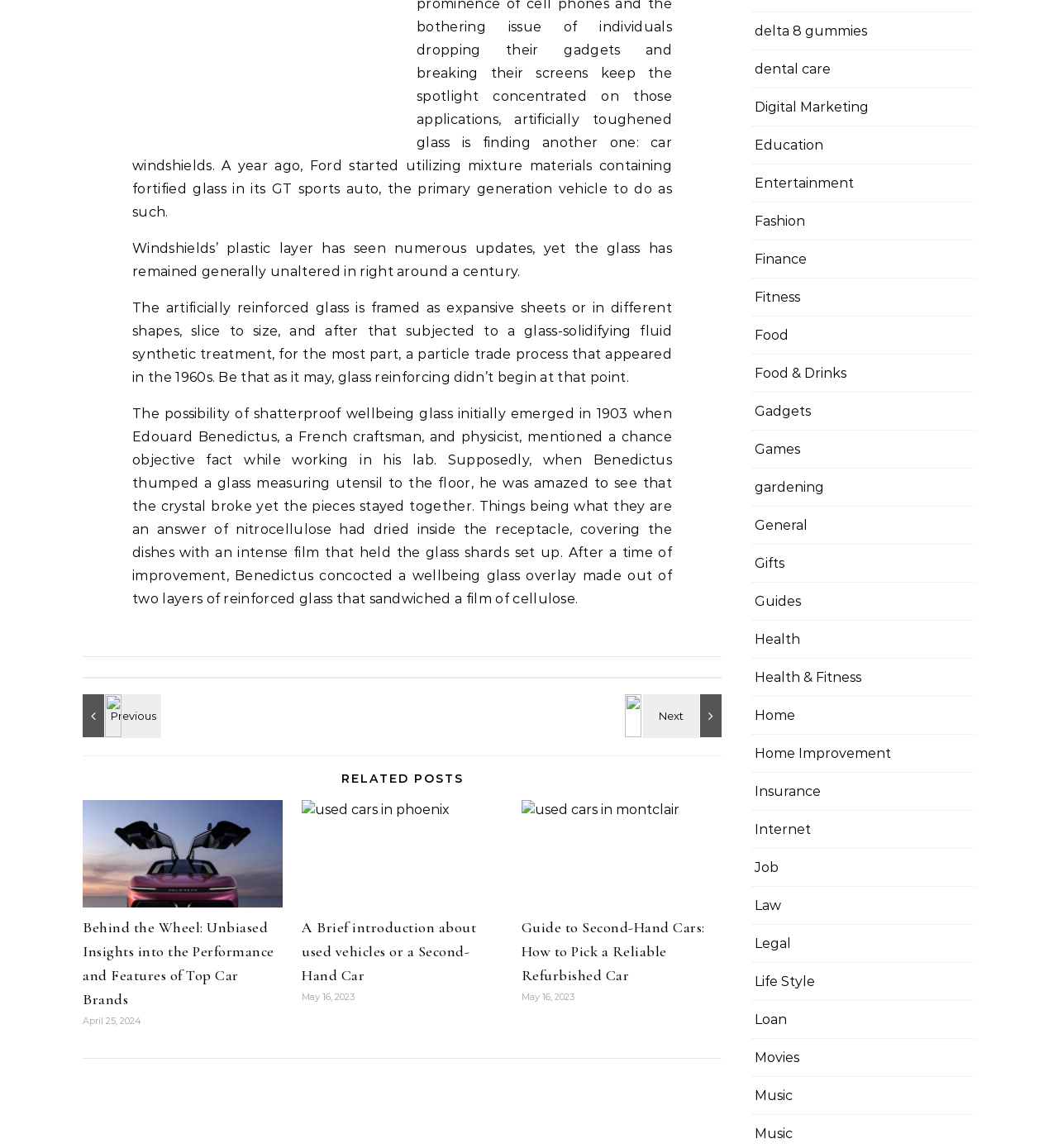Please determine the bounding box coordinates, formatted as (top-left x, top-left y, bottom-right x, bottom-right y), with all values as floating point numbers between 0 and 1. Identify the bounding box of the region described as: Home Improvement

[0.713, 0.64, 0.842, 0.672]